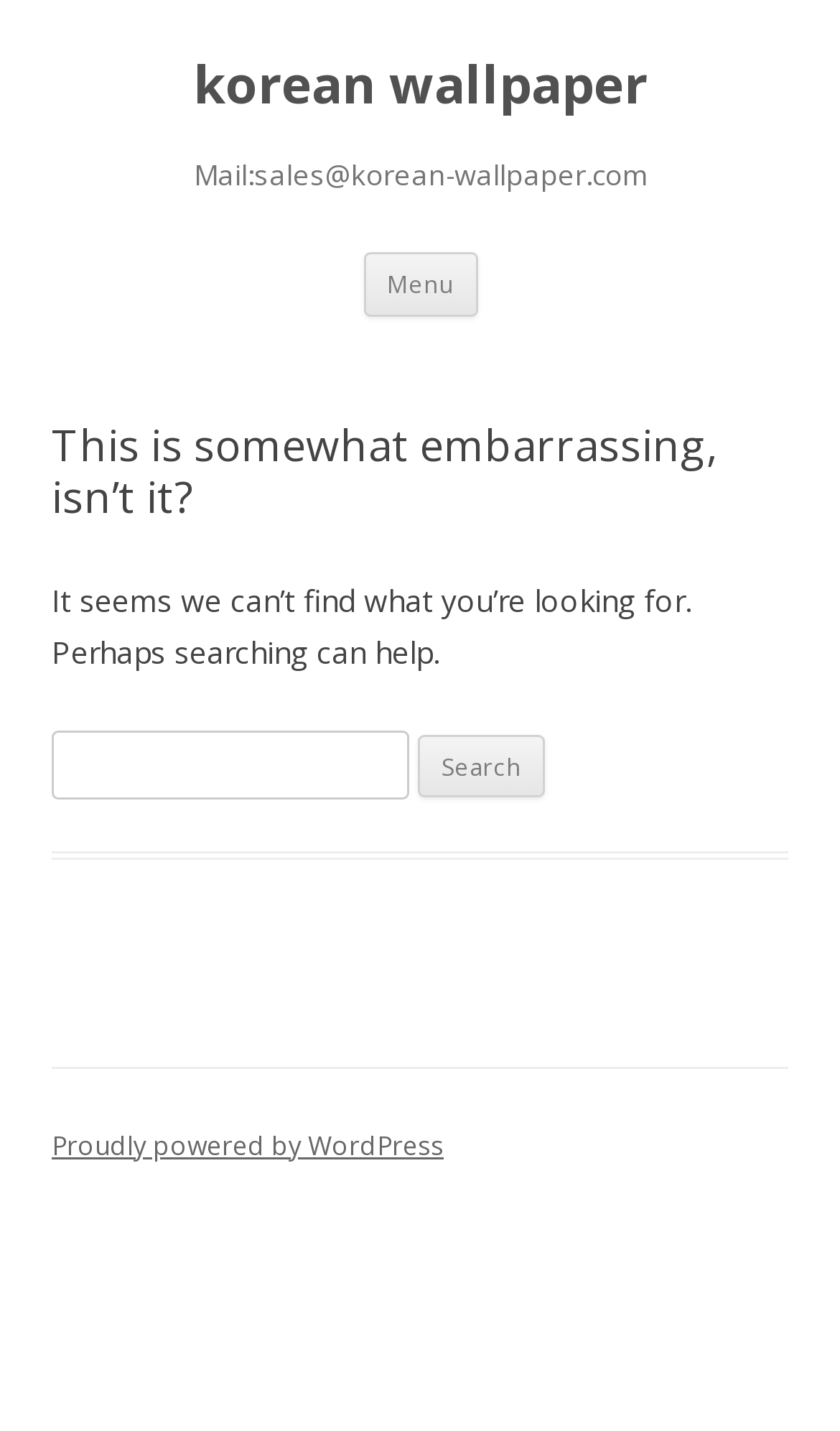What is the purpose of the search function on the webpage?
Provide a detailed and extensive answer to the question.

The search function is located in the main content area of the webpage, and the text 'It seems we can’t find what you’re looking for. Perhaps searching can help.' suggests that the search function is intended to assist users in finding content on the website that they are unable to find otherwise.